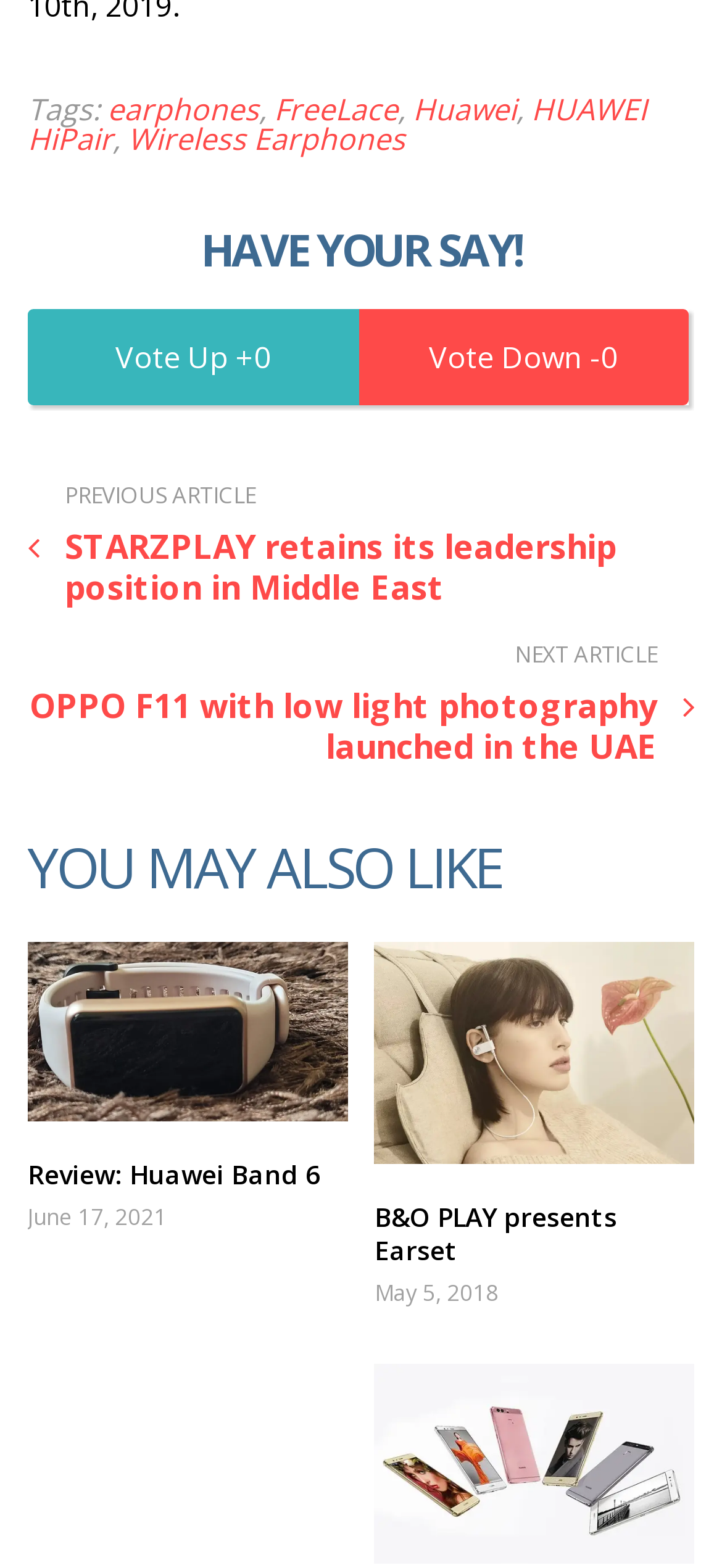Can you identify the bounding box coordinates of the clickable region needed to carry out this instruction: 'Click on earphones tag'? The coordinates should be four float numbers within the range of 0 to 1, stated as [left, top, right, bottom].

[0.149, 0.057, 0.359, 0.083]